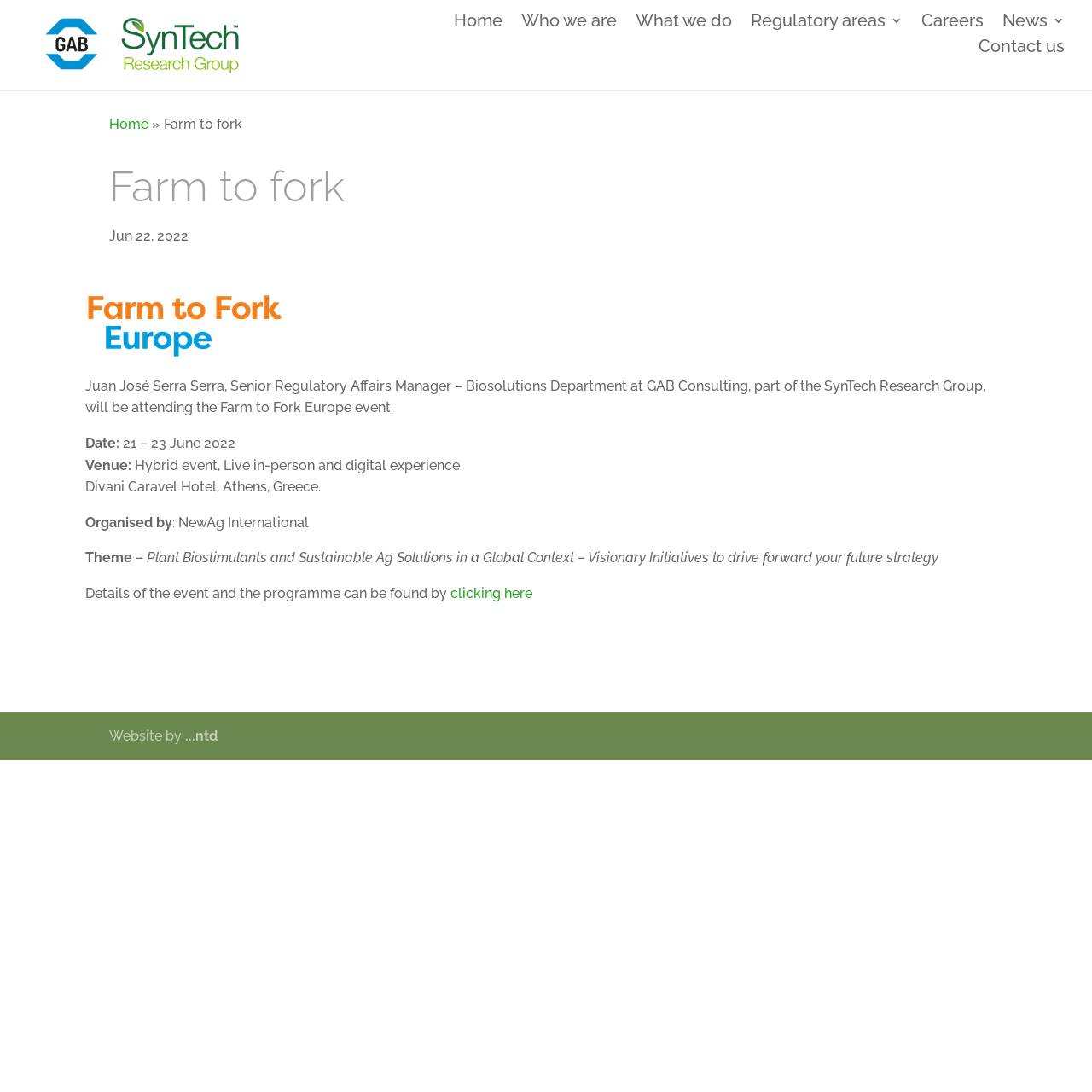Where is the event taking place?
Answer the question with a single word or phrase, referring to the image.

Athens, Greece